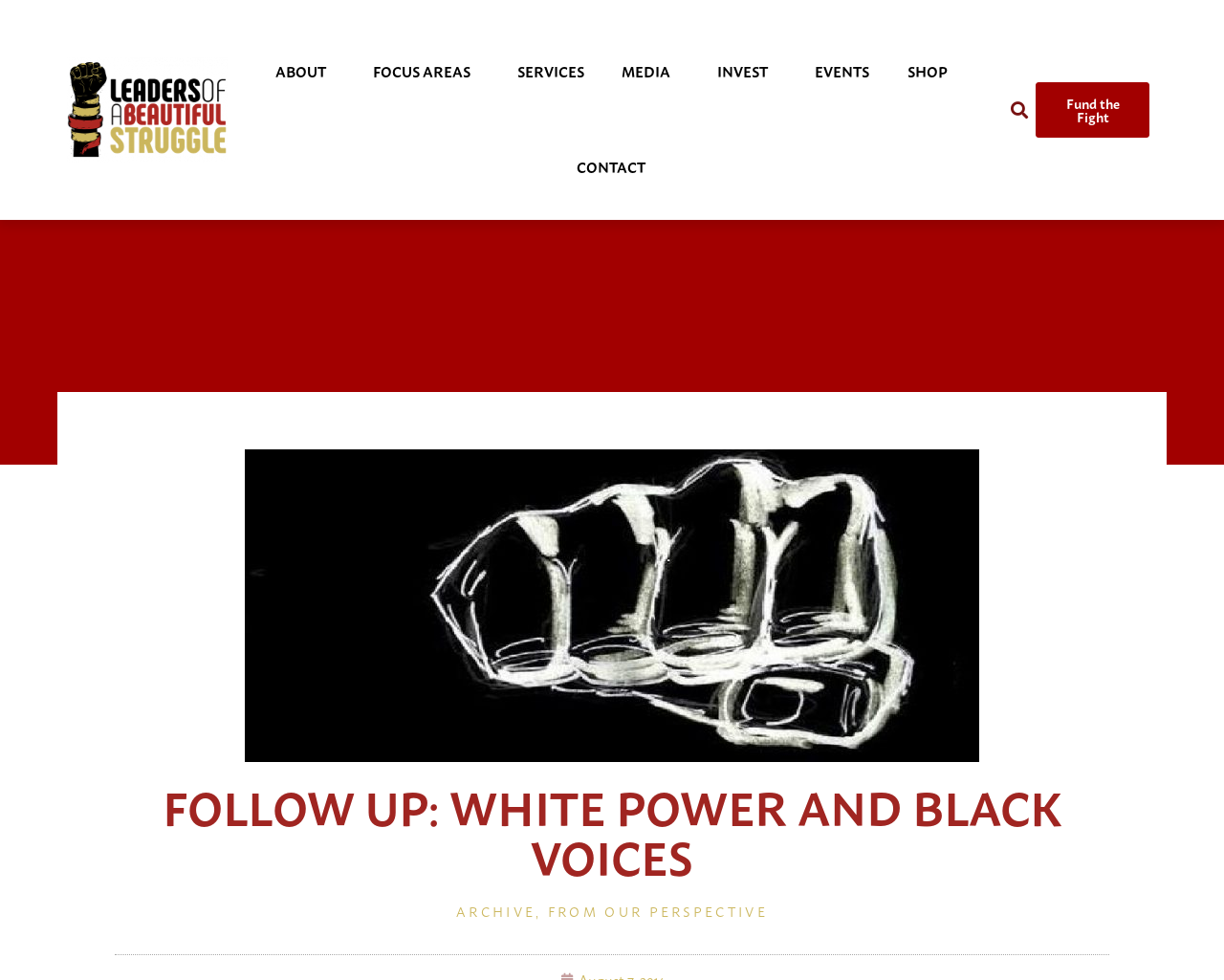Answer briefly with one word or phrase:
What is the theme of the illustration on the webpage?

Fist